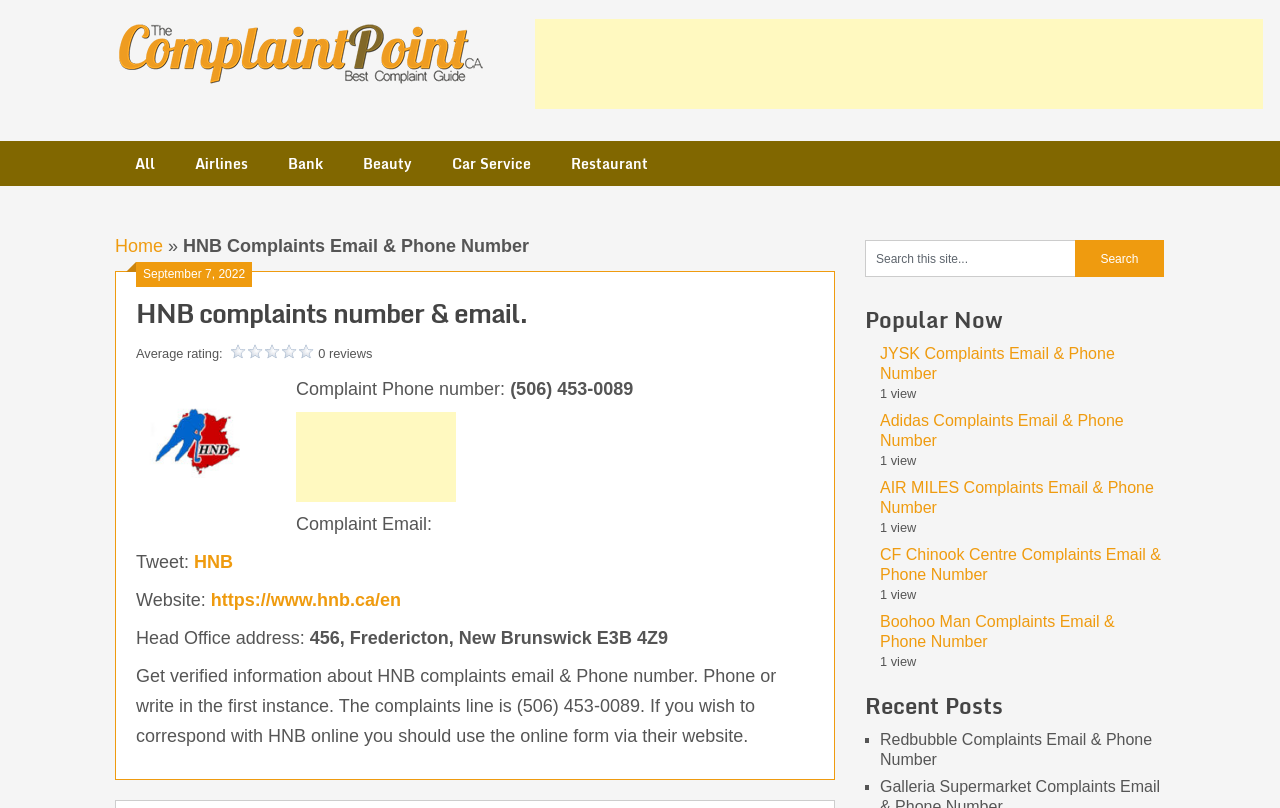Find the bounding box coordinates of the element I should click to carry out the following instruction: "Click on the HNB logo".

[0.09, 0.088, 0.379, 0.109]